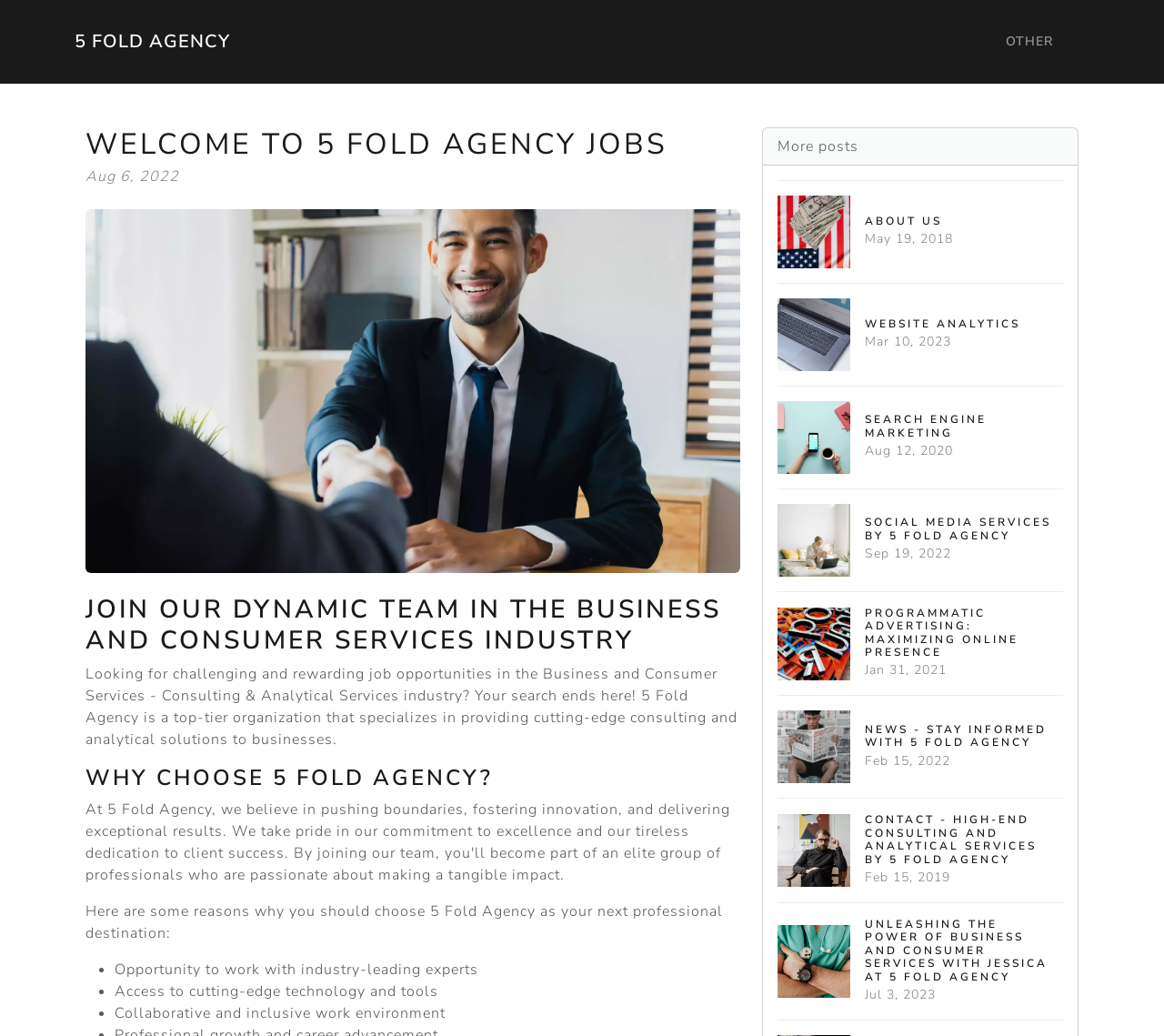Find the bounding box coordinates of the element you need to click on to perform this action: 'Explore the 'NEWS - STAY INFORMED WITH 5 FOLD AGENCY' page'. The coordinates should be represented by four float values between 0 and 1, in the format [left, top, right, bottom].

[0.668, 0.671, 0.913, 0.77]